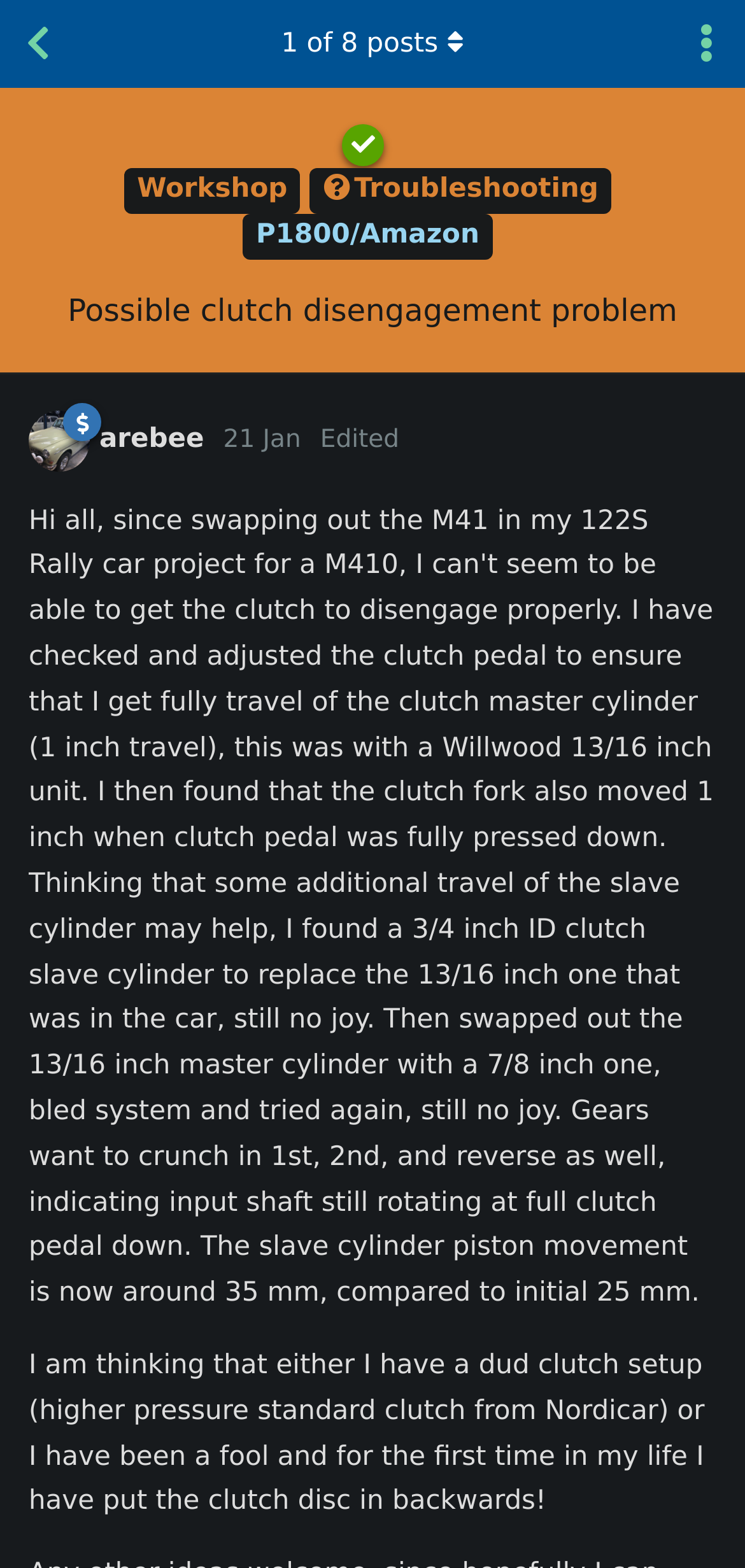When was the post edited?
Look at the screenshot and provide an in-depth answer.

The post was edited on '21 Jan', which is indicated by the link '21 Jan' and the text 'arebee edited 21 Jan' under the 'HeaderAsNonLandmark' element.